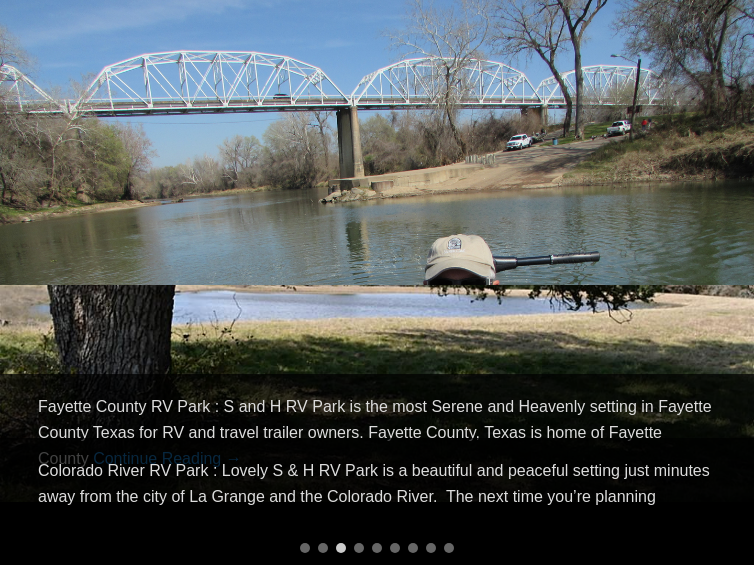Provide an in-depth description of the image.

The image depicts a serene scene from the S & H RV Park, showcasing a picturesque view of the Colorado River in Fayette County, Texas. In the foreground, crystal clear water reflects the surrounding greenery, while a sturdy bridge gracefully arches over the river. A hat and fishing rod are visible, suggesting a relaxed day of fishing. The tranquil setting is emphasized by the lush trees lining the bank, offering a peaceful retreat just minutes away from the city of La Grange. The caption highlights the park’s reputation as an ideal location for RV and travel trailer owners, inviting visitors to enjoy the natural beauty and recreational activities that the area has to offer.